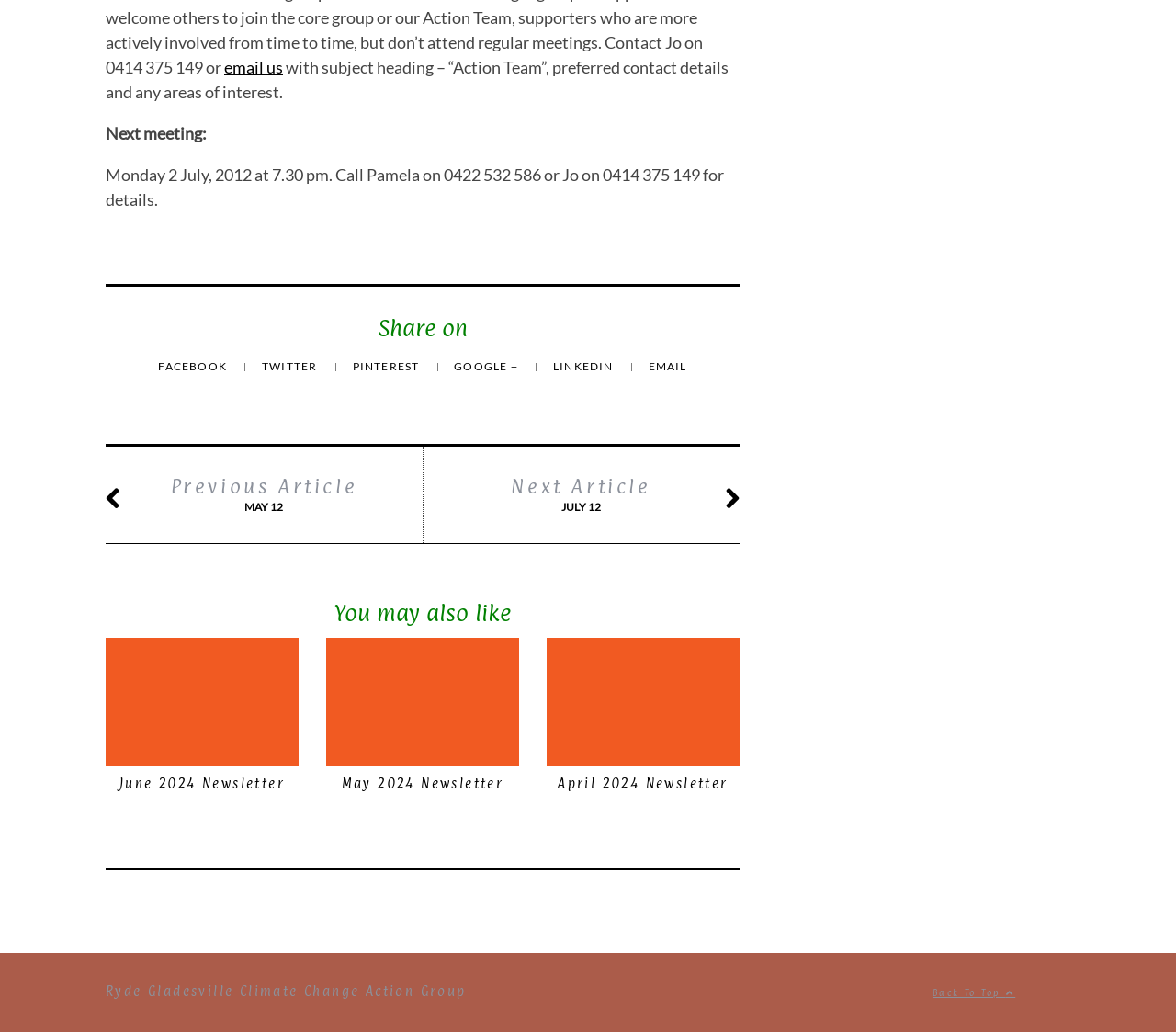Answer the question in a single word or phrase:
What is the date of the next meeting?

Monday 2 July, 2012